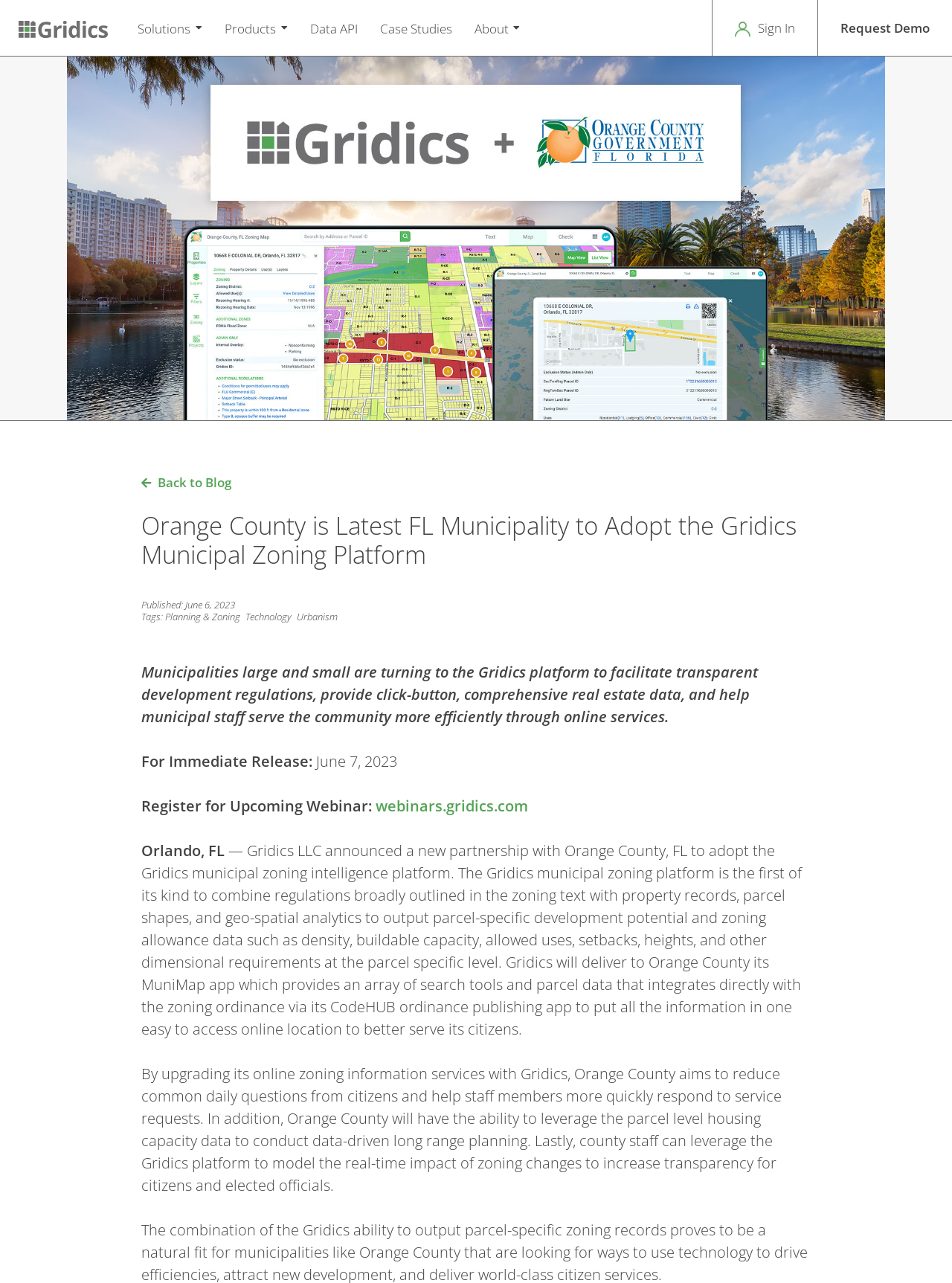Please answer the following question using a single word or phrase: 
What is the name of the platform adopted by Orange County?

Gridics